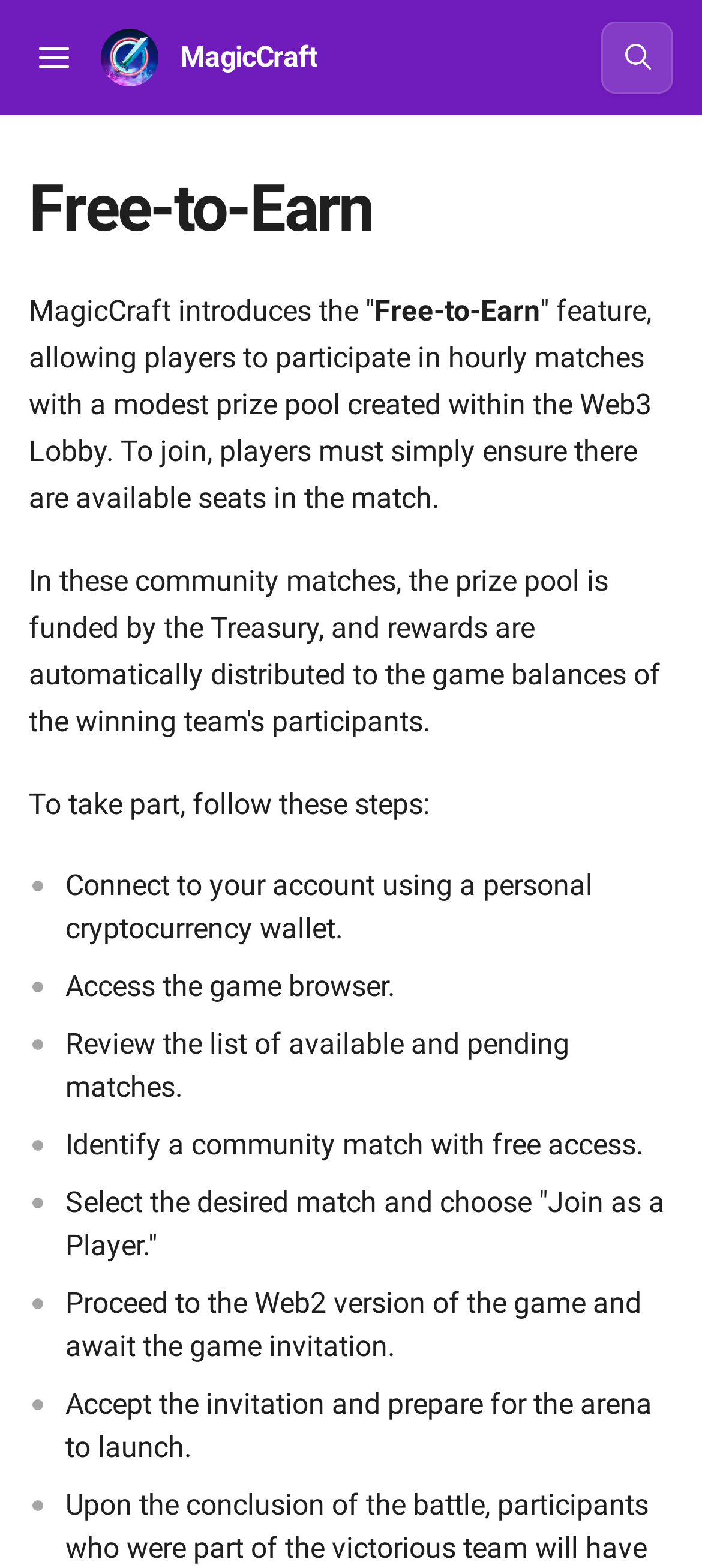Please provide a brief answer to the following inquiry using a single word or phrase:
How many steps are required to take part in a community match?

7